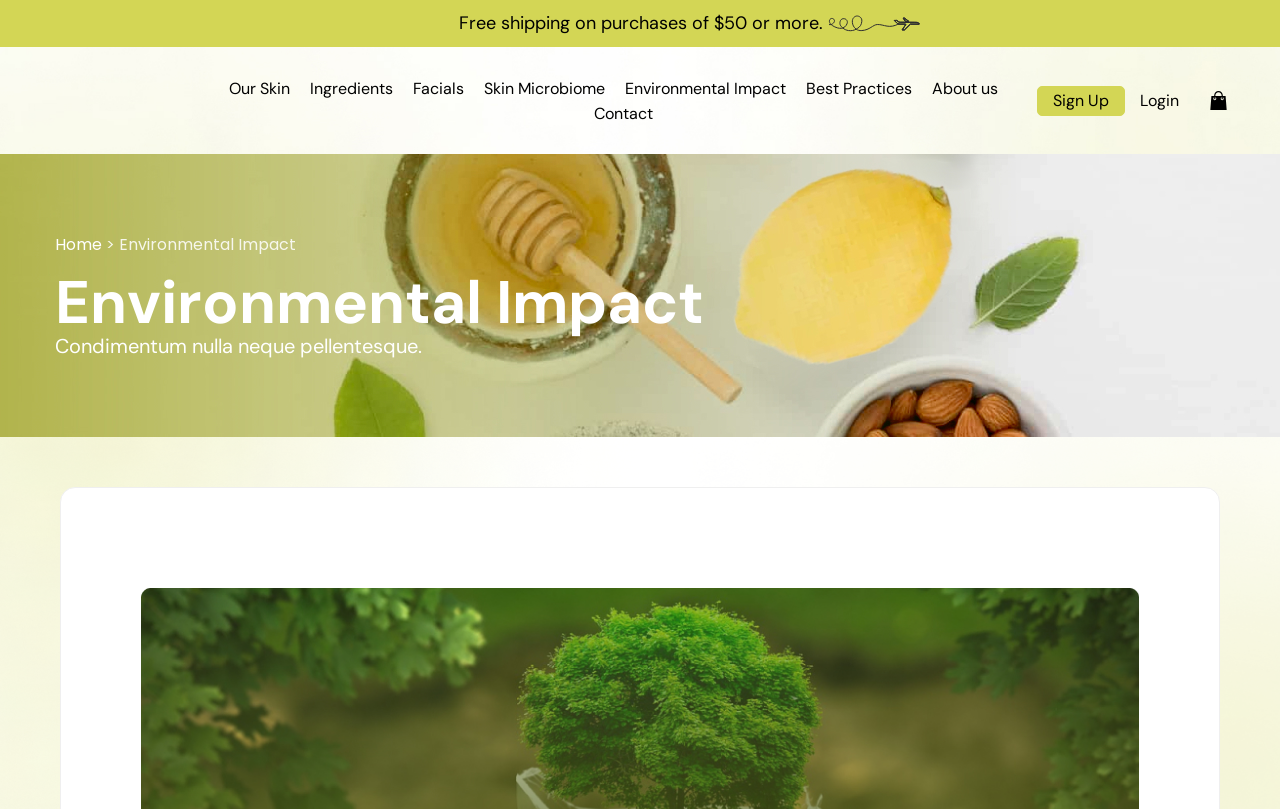Find and specify the bounding box coordinates that correspond to the clickable region for the instruction: "Click on 'Sign Up'".

[0.81, 0.106, 0.879, 0.143]